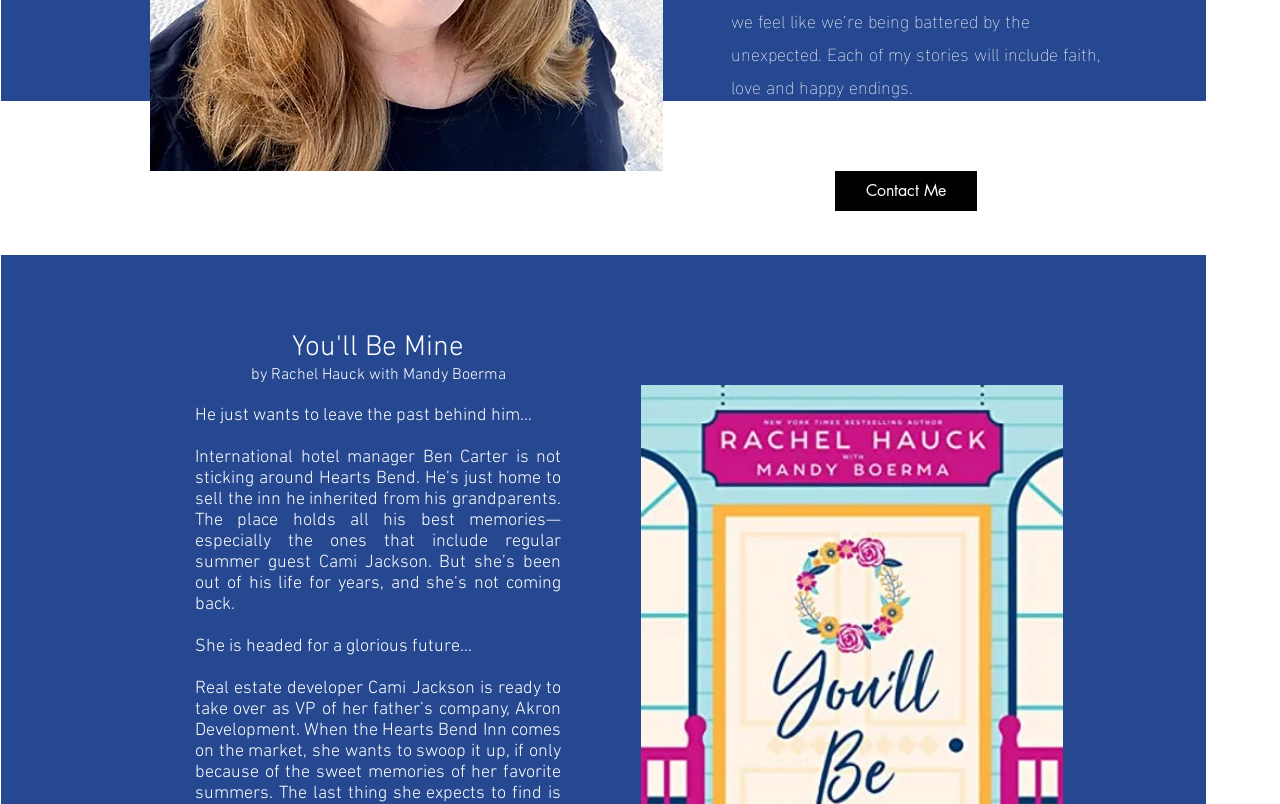Bounding box coordinates should be provided in the format (top-left x, top-left y, bottom-right x, bottom-right y) with all values between 0 and 1. Identify the bounding box for this UI element: Contact Me

[0.652, 0.213, 0.763, 0.262]